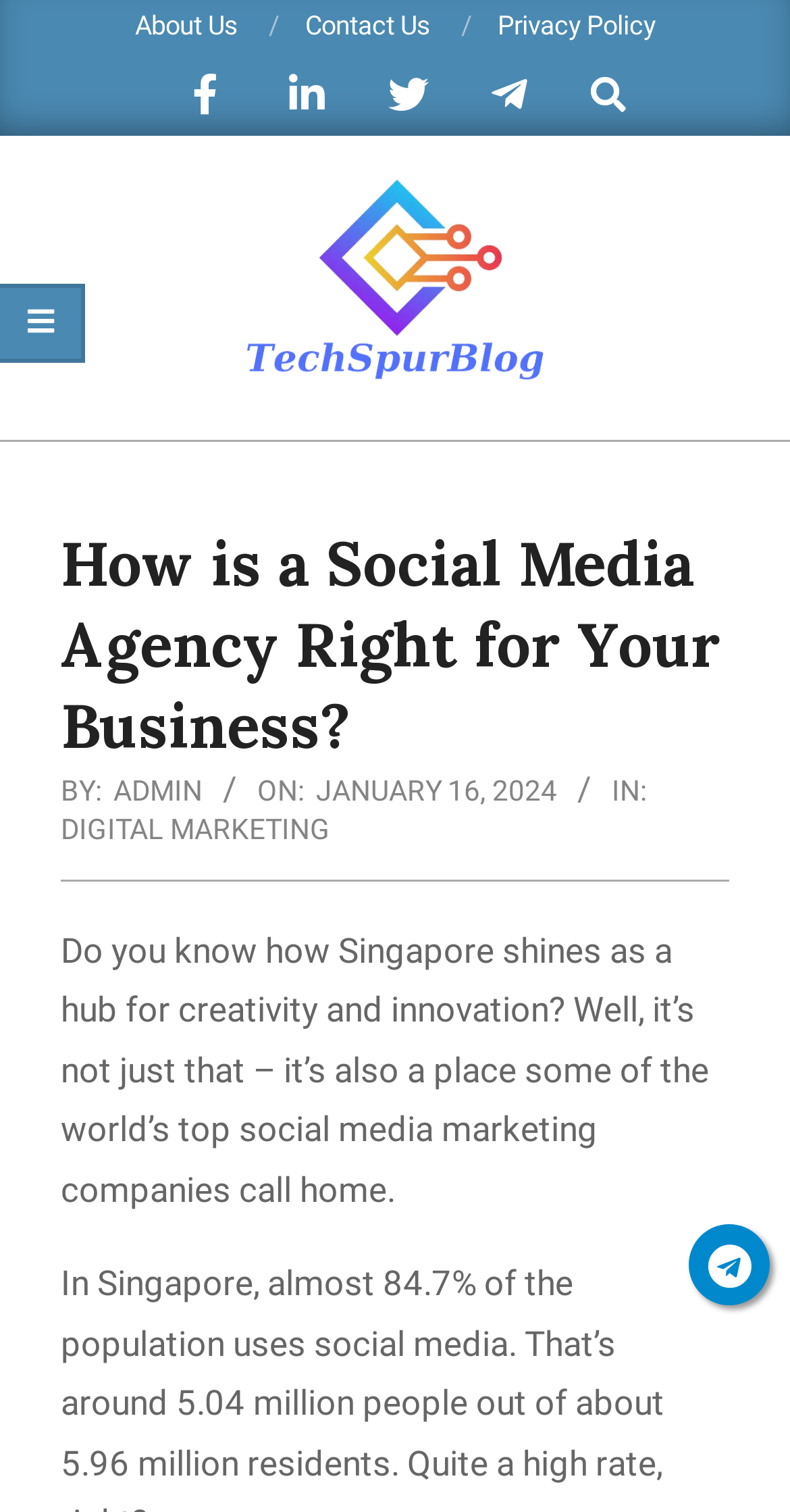Utilize the details in the image to thoroughly answer the following question: How many links are there in the navigation menu?

I counted the links in the navigation menu, which are 'About Us', 'Contact Us', and 'Privacy Policy'.